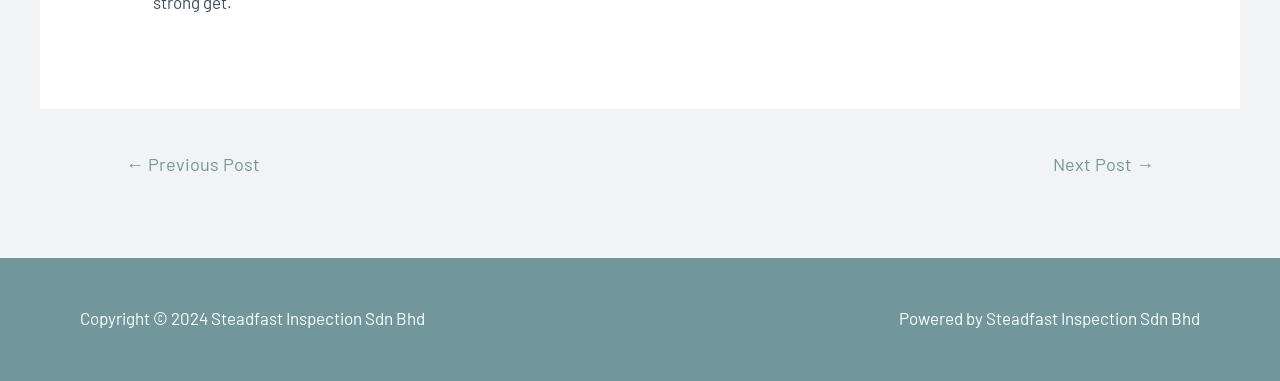From the element description: "← Previous Post", extract the bounding box coordinates of the UI element. The coordinates should be expressed as four float numbers between 0 and 1, in the order [left, top, right, bottom].

[0.077, 0.382, 0.224, 0.493]